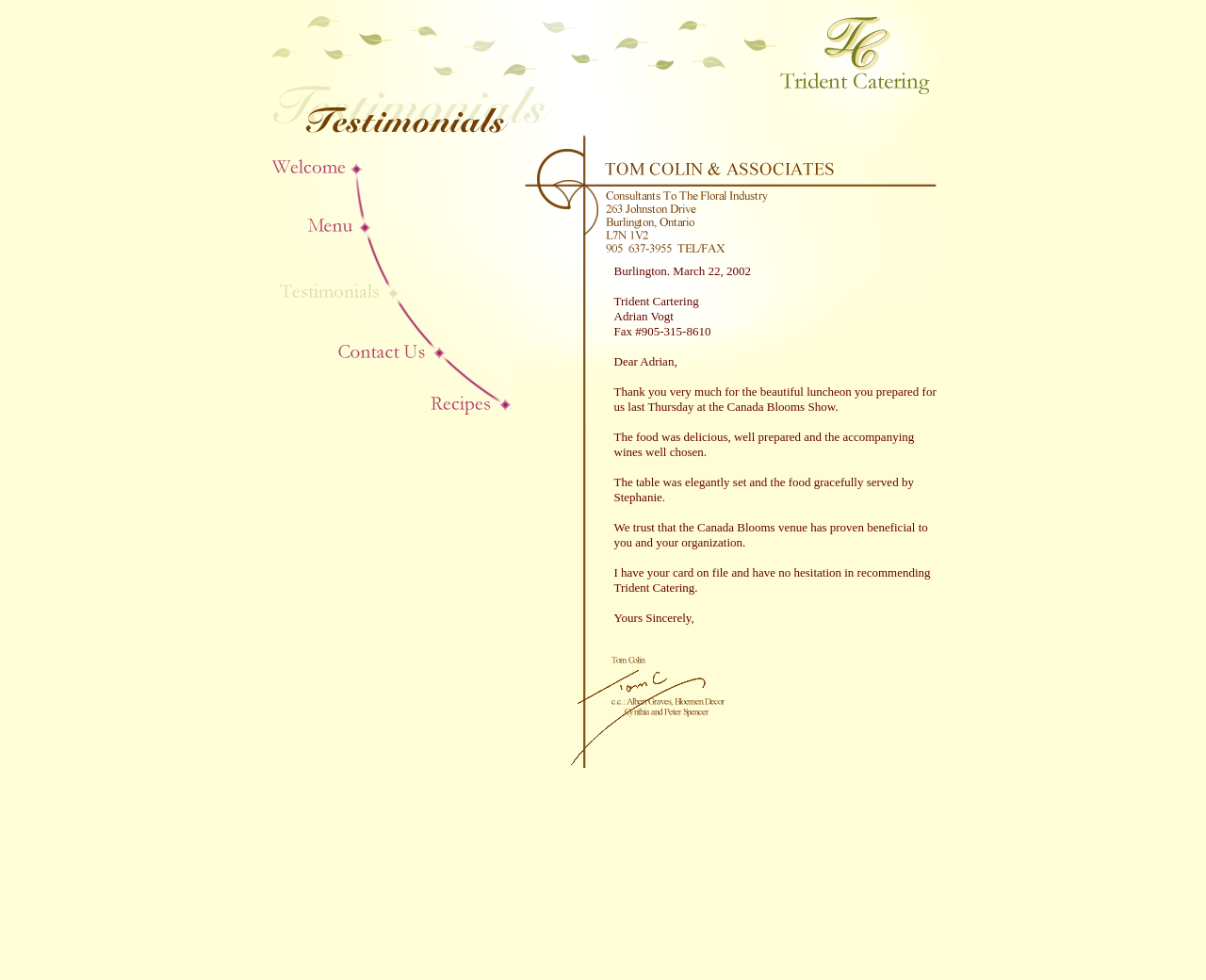Please provide a detailed answer to the question below based on the screenshot: 
What is the primary content of the webpage?

The webpage appears to be focused on displaying testimonials or reviews, as evidenced by the numerous table cells containing image and link elements, which are likely related to the testimonials being showcased.